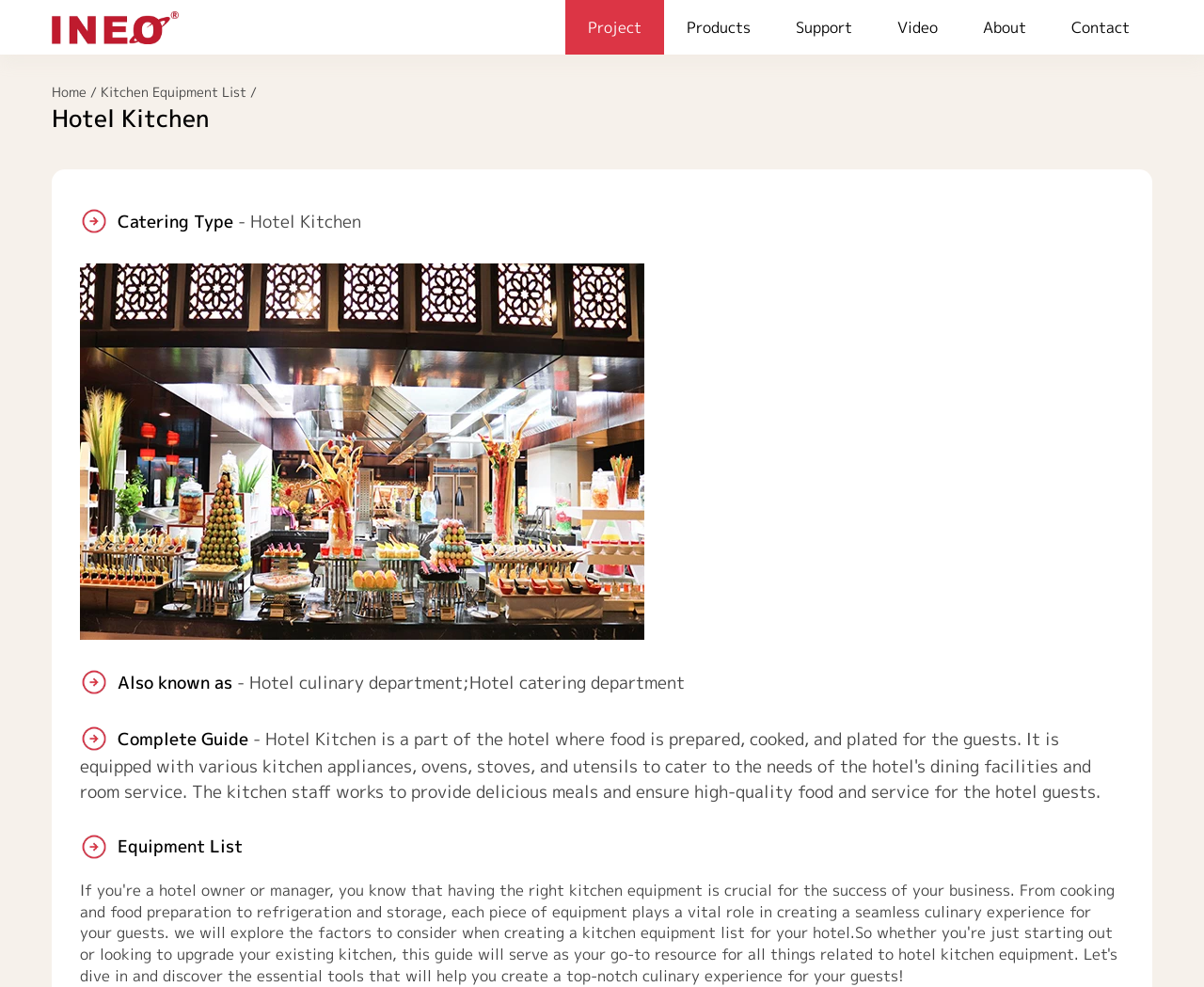Determine the coordinates of the bounding box that should be clicked to complete the instruction: "check About page". The coordinates should be represented by four float numbers between 0 and 1: [left, top, right, bottom].

[0.798, 0.0, 0.871, 0.056]